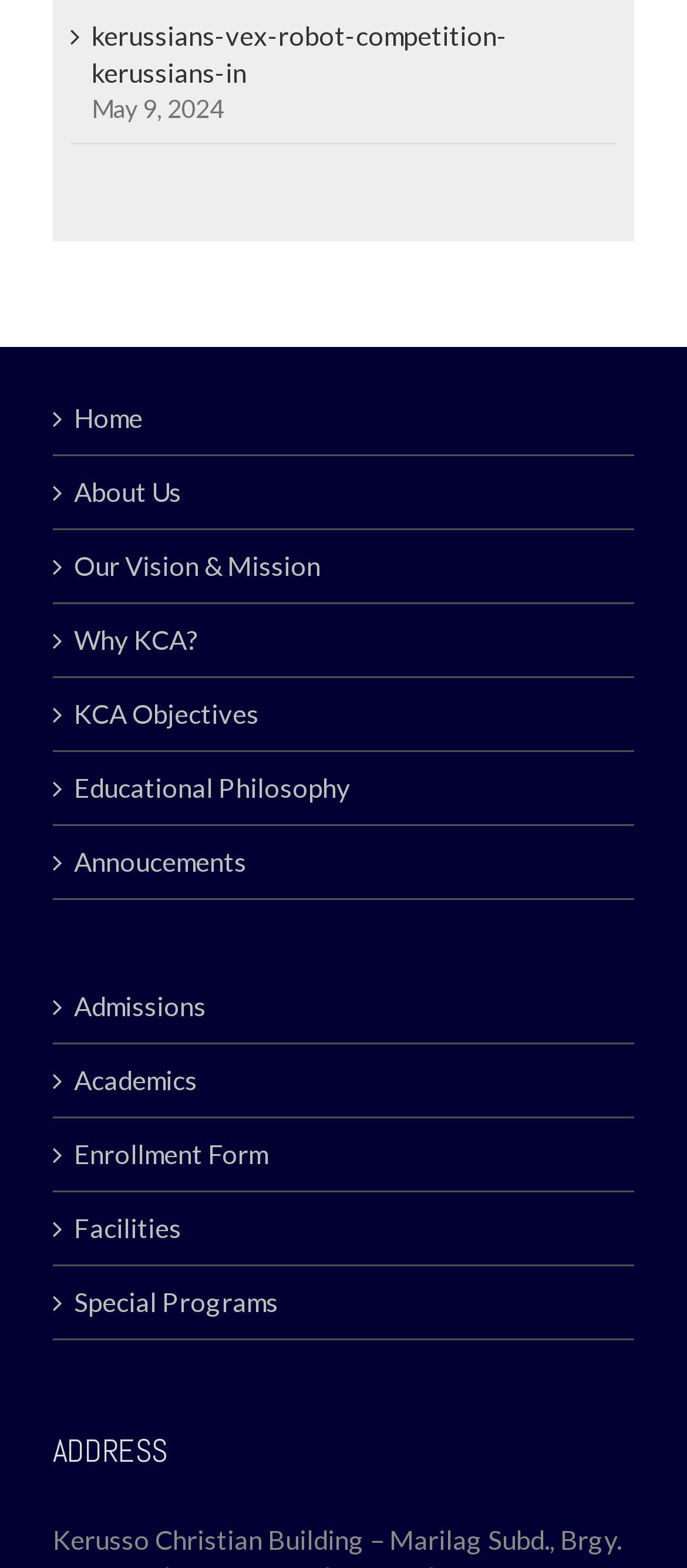Please provide a detailed answer to the question below based on the screenshot: 
How many links are available in the main menu?

The main menu is located at the top of the webpage and contains 12 links, which are 'Home', 'About Us', 'Our Vision & Mission', 'Why KCA?', 'KCA Objectives', 'Educational Philosophy', 'Annoucements', 'Admissions', 'Academics', 'Enrollment Form', 'Facilities', and 'Special Programs'.